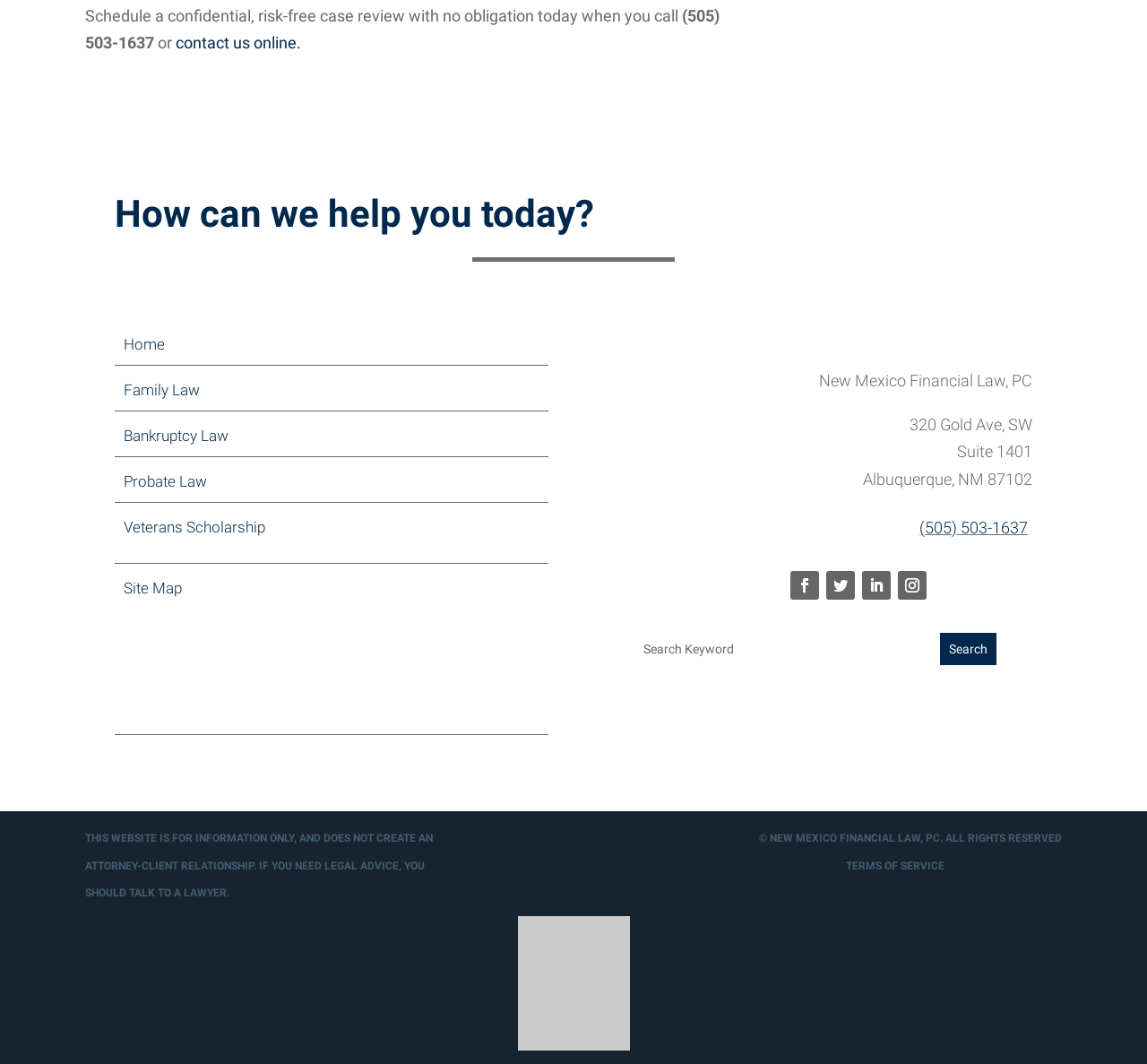Please identify the bounding box coordinates of the clickable region that I should interact with to perform the following instruction: "View Site Map". The coordinates should be expressed as four float numbers between 0 and 1, i.e., [left, top, right, bottom].

[0.104, 0.538, 0.474, 0.568]